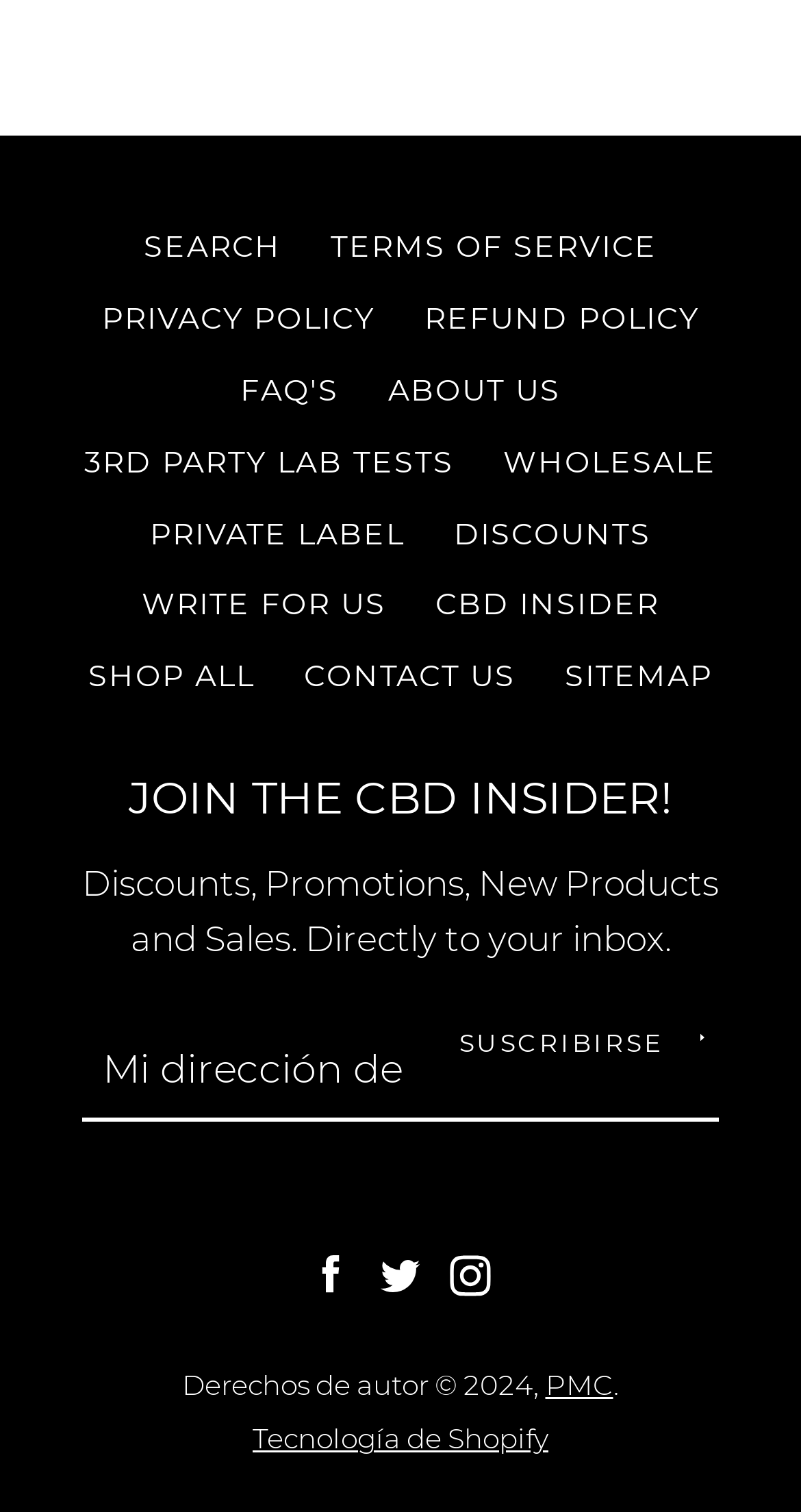Identify the coordinates of the bounding box for the element that must be clicked to accomplish the instruction: "Read the terms of service".

[0.413, 0.151, 0.821, 0.176]